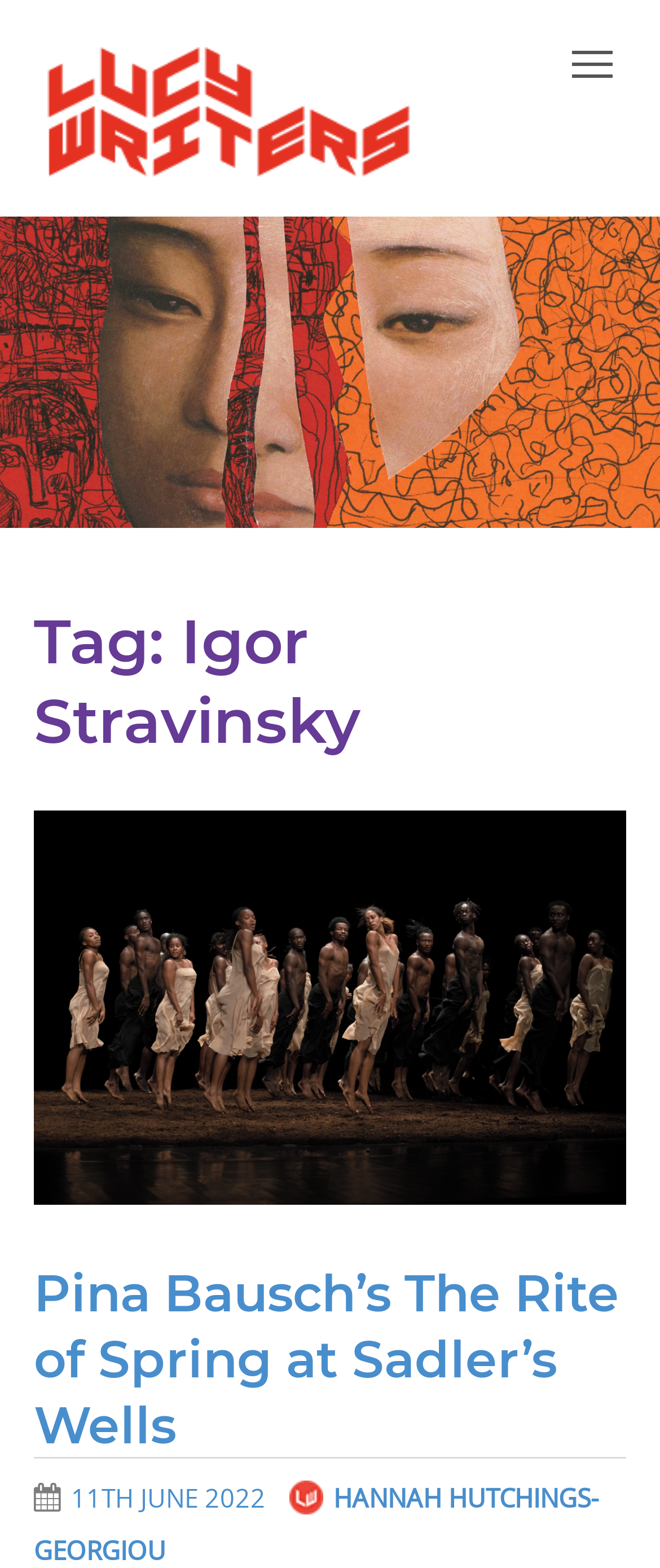How many links are there in the header section?
Based on the image, provide your answer in one word or phrase.

3